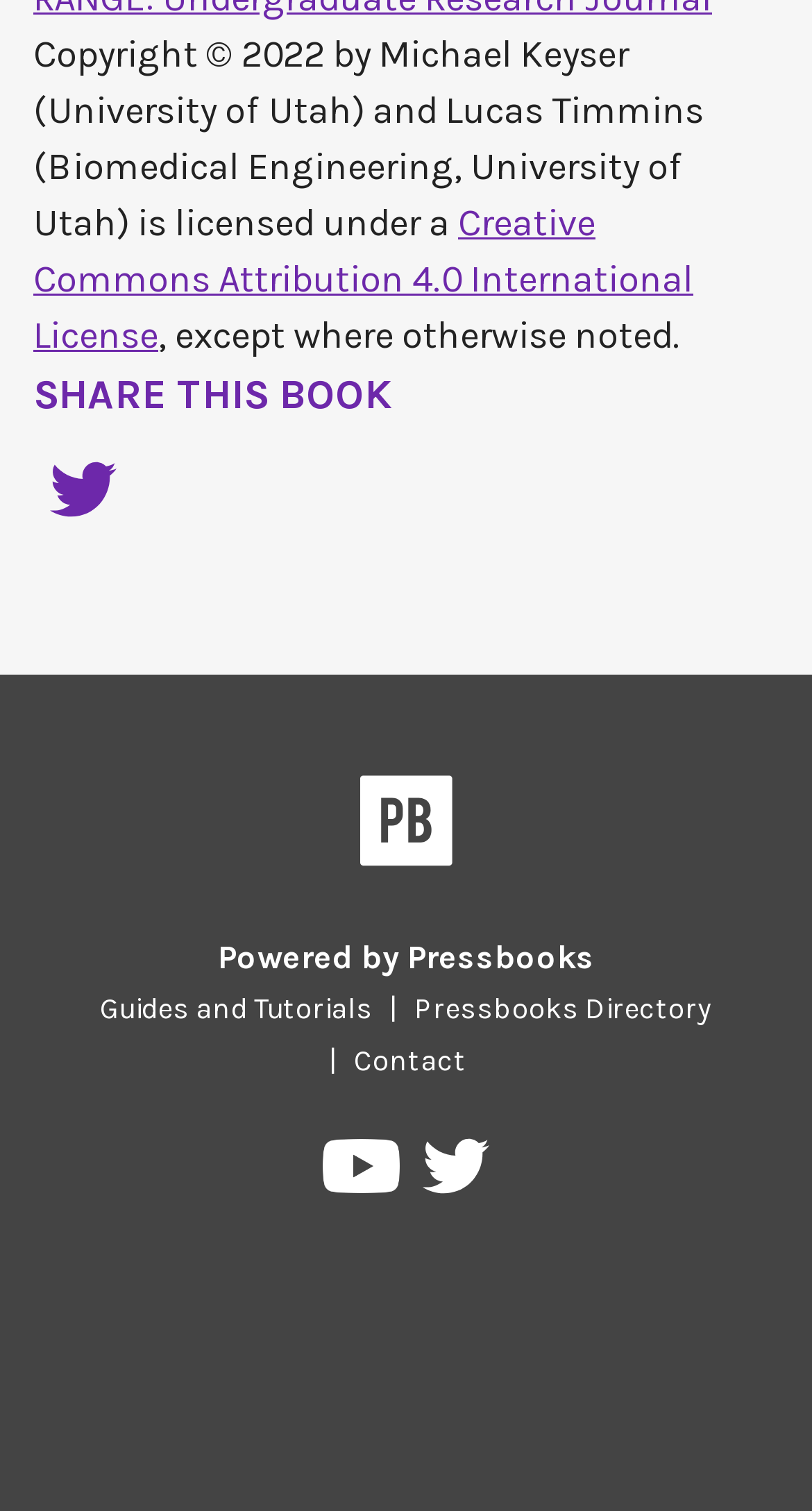Determine the bounding box coordinates of the section I need to click to execute the following instruction: "Contact". Provide the coordinates as four float numbers between 0 and 1, i.e., [left, top, right, bottom].

[0.415, 0.69, 0.595, 0.713]